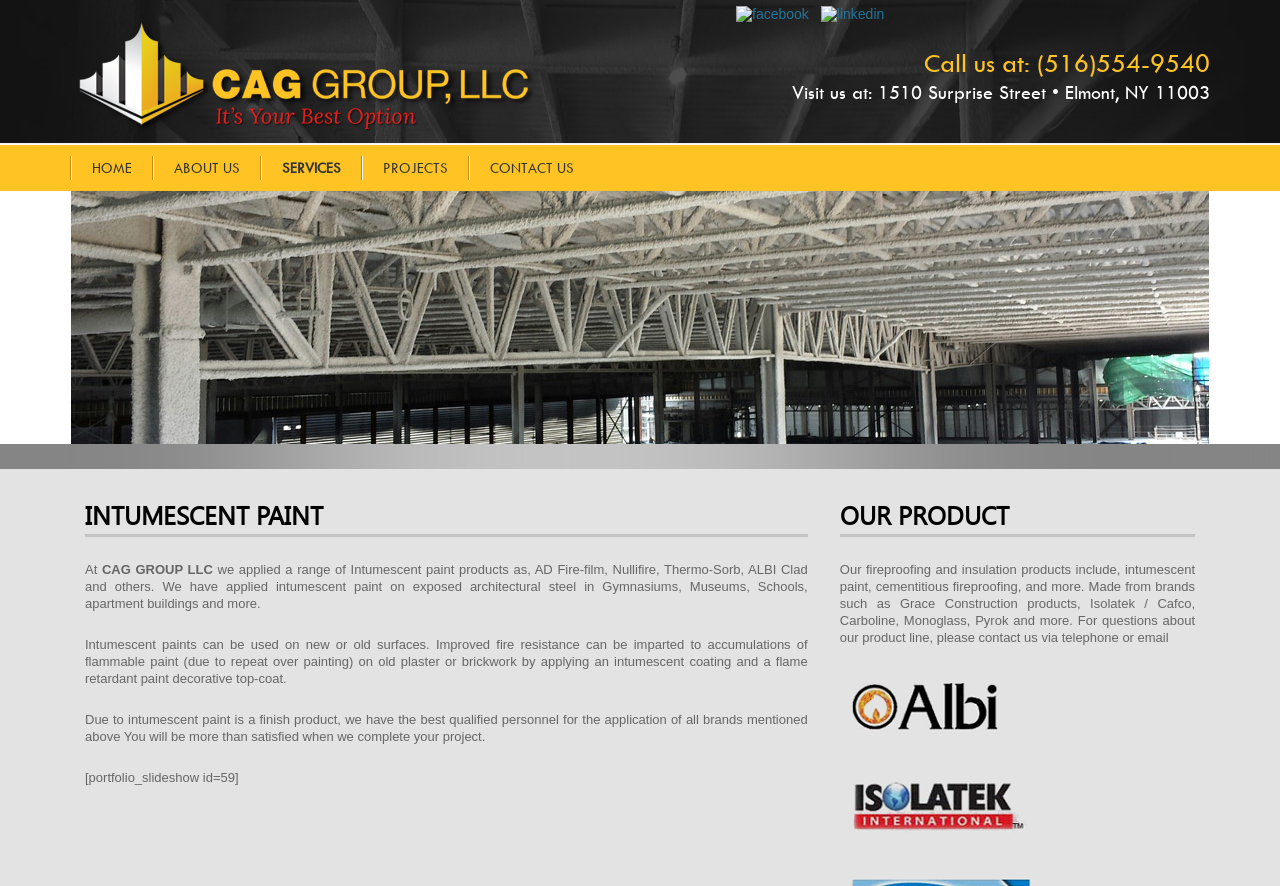Answer the following query concisely with a single word or phrase:
What type of products does the company offer?

Fireproofing and insulation products